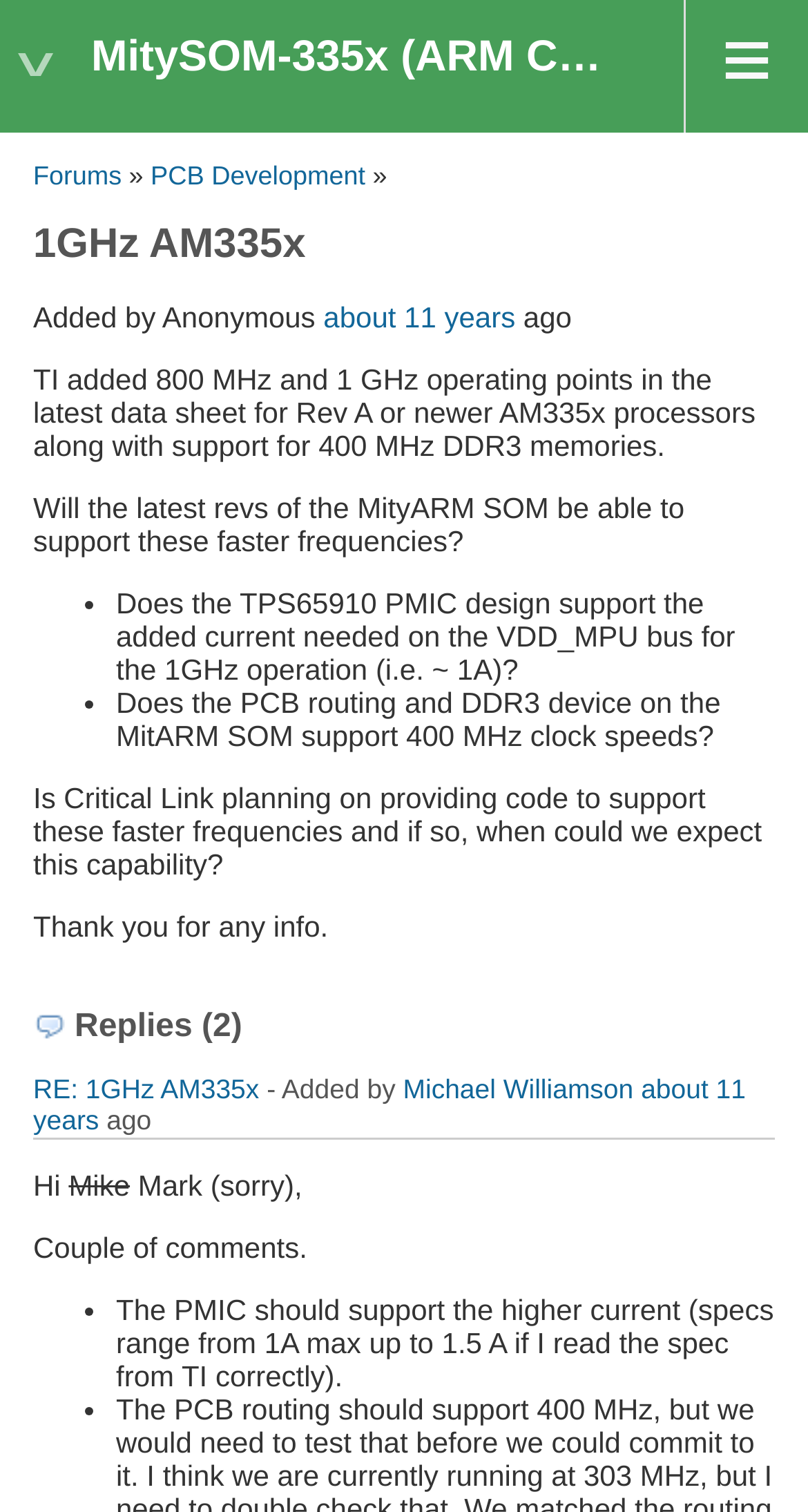Extract the bounding box for the UI element that matches this description: "Michael Williamson".

[0.499, 0.71, 0.784, 0.731]